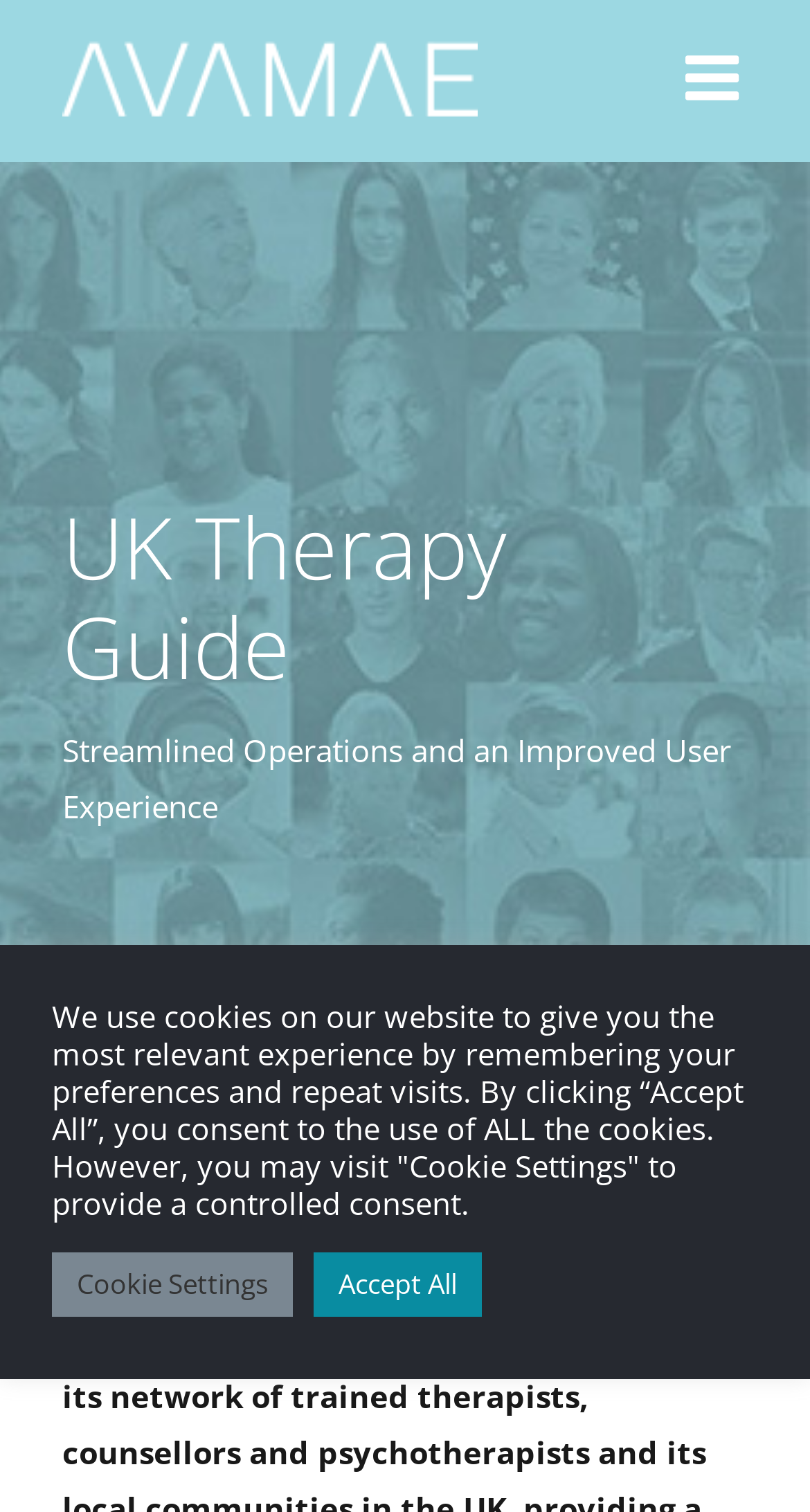Identify and provide the title of the webpage.

UK Therapy Guide